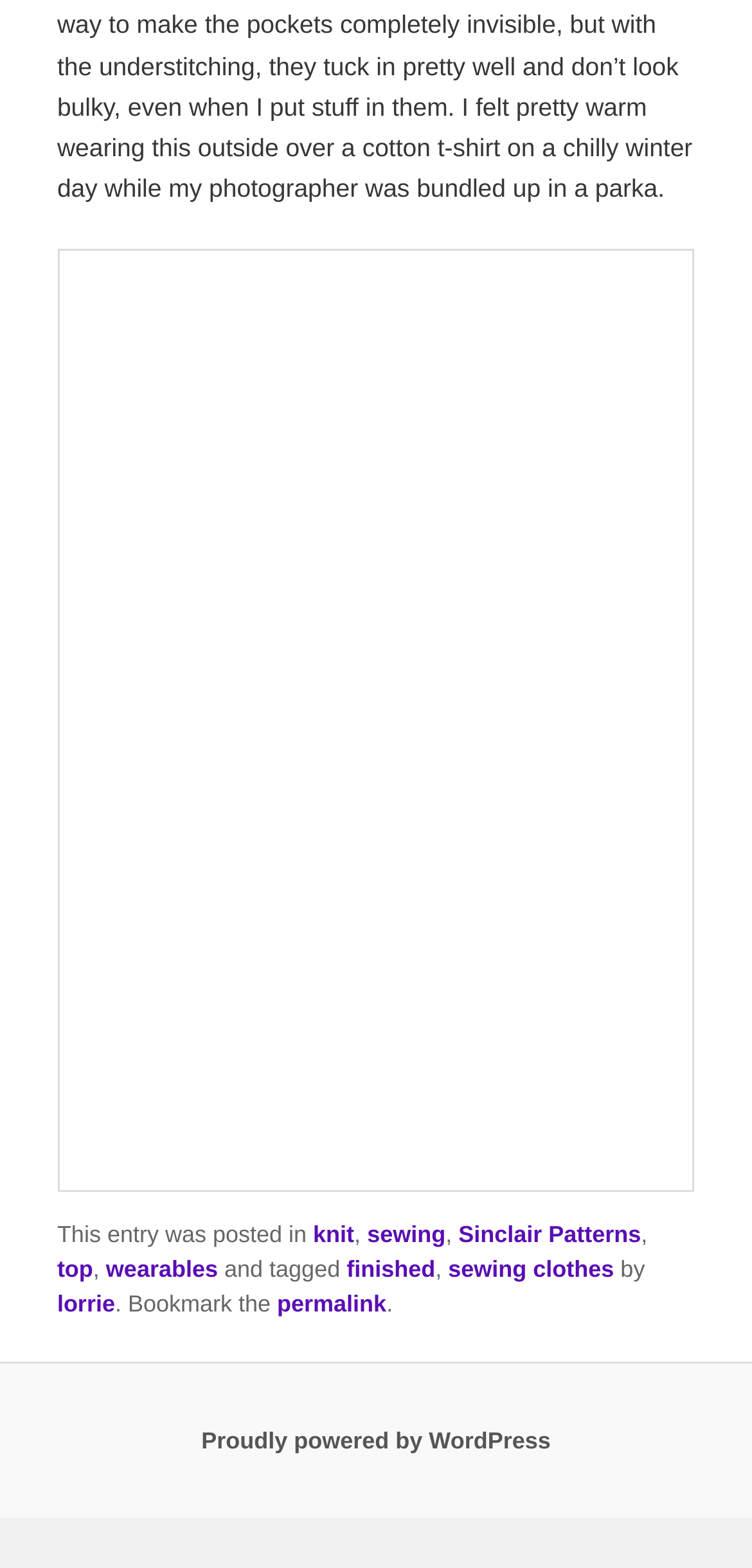Refer to the screenshot and answer the following question in detail:
What is the name of the pattern mentioned?

I found the name of the pattern mentioned in the footer section, where it says 'Sinclair Patterns' as a link.